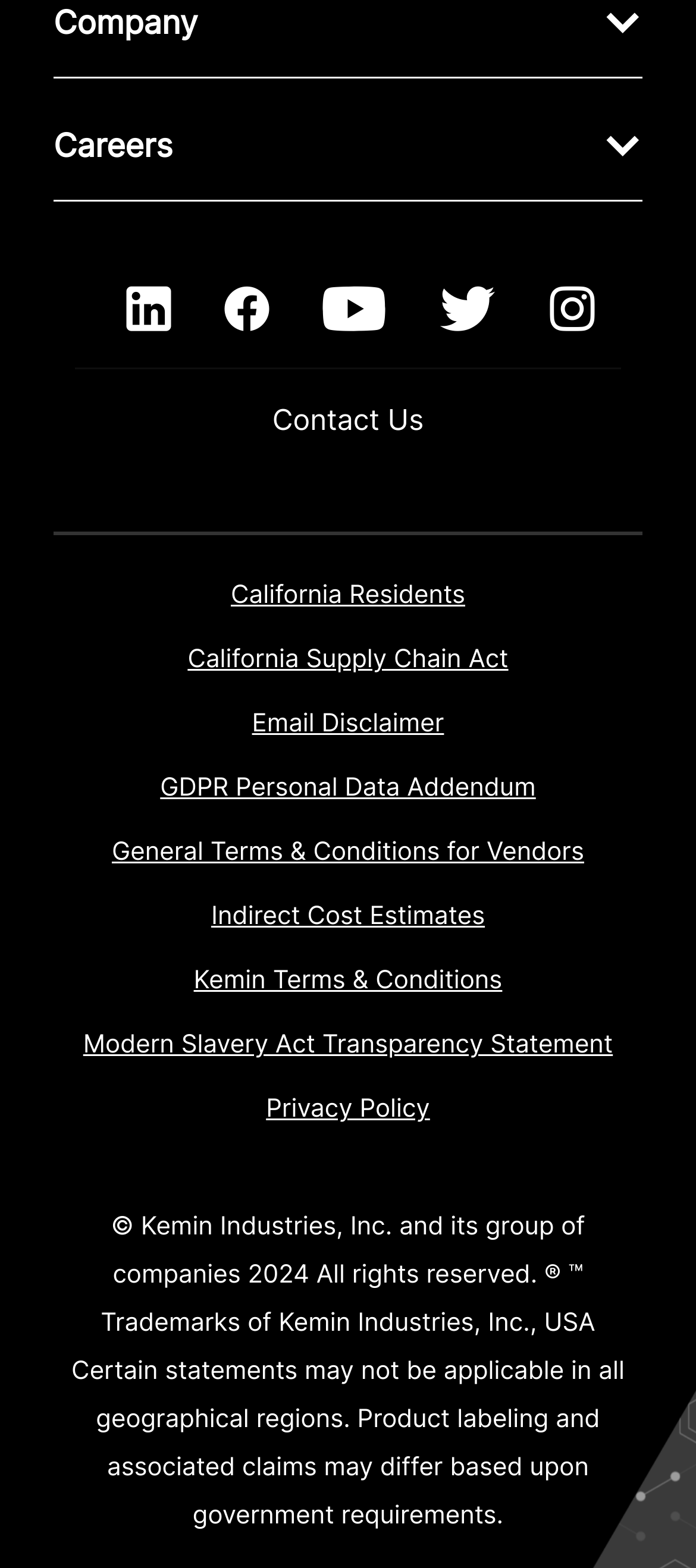Please provide a short answer using a single word or phrase for the question:
What is the orientation of the separator element?

horizontal